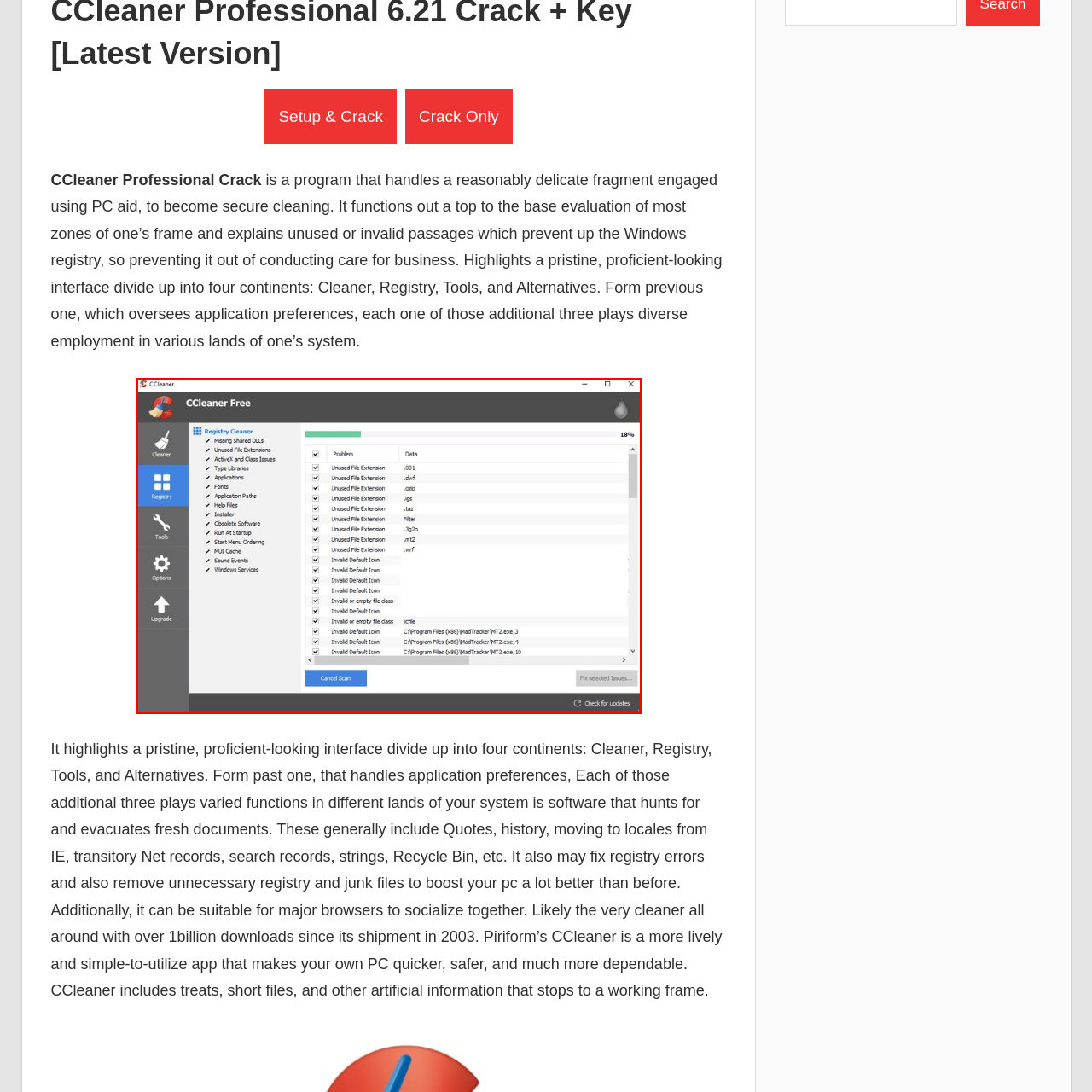Please analyze the image enclosed within the red bounding box and provide a comprehensive answer to the following question based on the image: What type of issues are being identified?

The list displayed on the screen highlights various problems, including unused file extensions and invalid default icons. These issues are being identified by the Registry Cleaner feature of CCleaner Free as it scans the Windows registry.